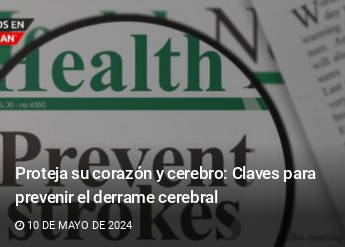Create a detailed narrative that captures the essence of the image.

The image showcases a newspaper headline focused on health, prominently featuring the phrase "Protect your heart and brain: Keys to prevent strokes." This headline emphasizes the importance of health awareness and prevention strategies related to strokes. Below the title, the publication date reads "10 DE MAYO DE 2024," indicating the article's recent relevance and timeliness. The image likely resonates with readers concerned about cardiovascular health and provides essential information for stroke prevention. The design incorporates a magnifying glass effect, drawing attention to the critical message within a visually engaging context.